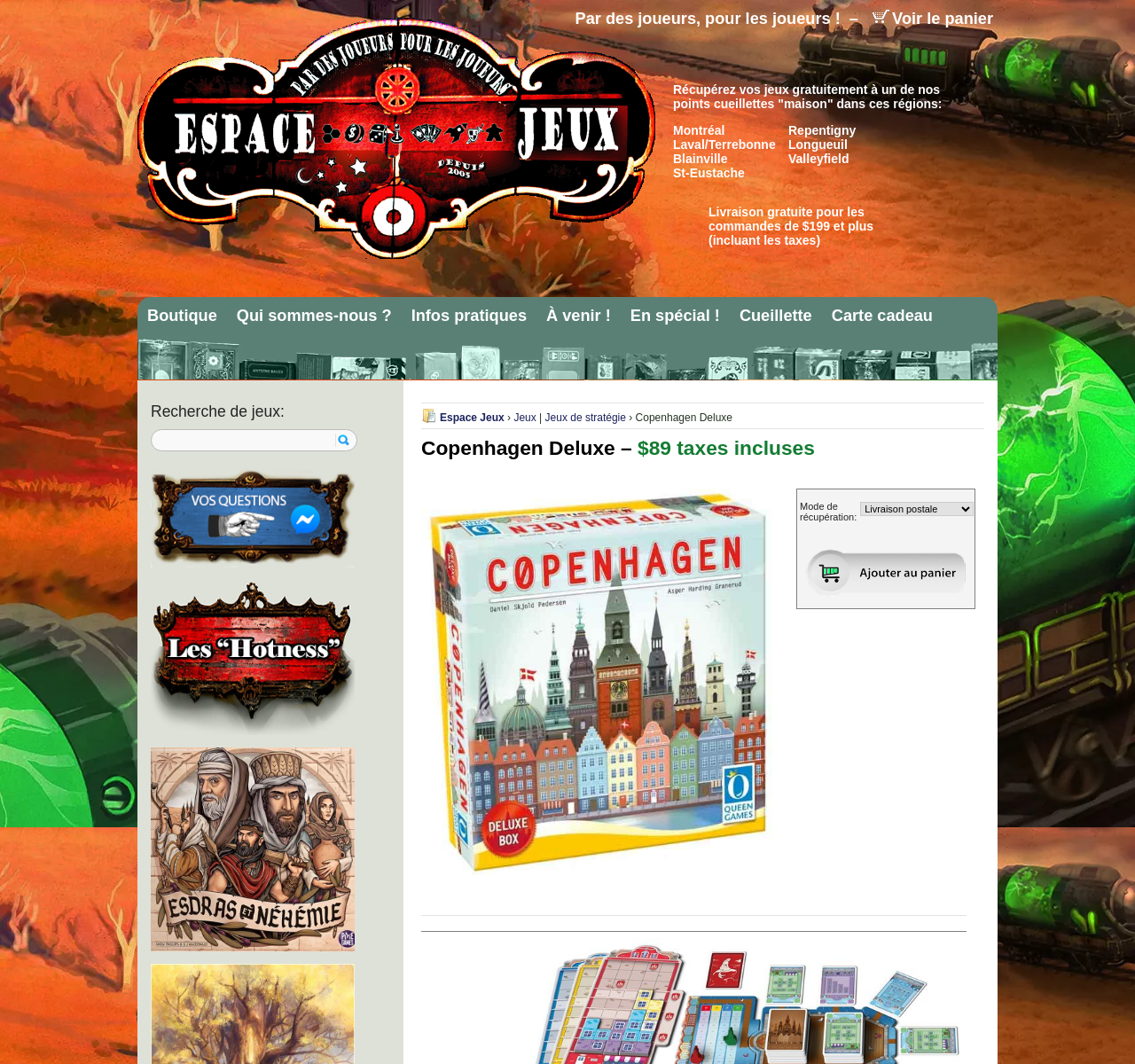Using a single word or phrase, answer the following question: 
What is the minimum order for free delivery?

$199